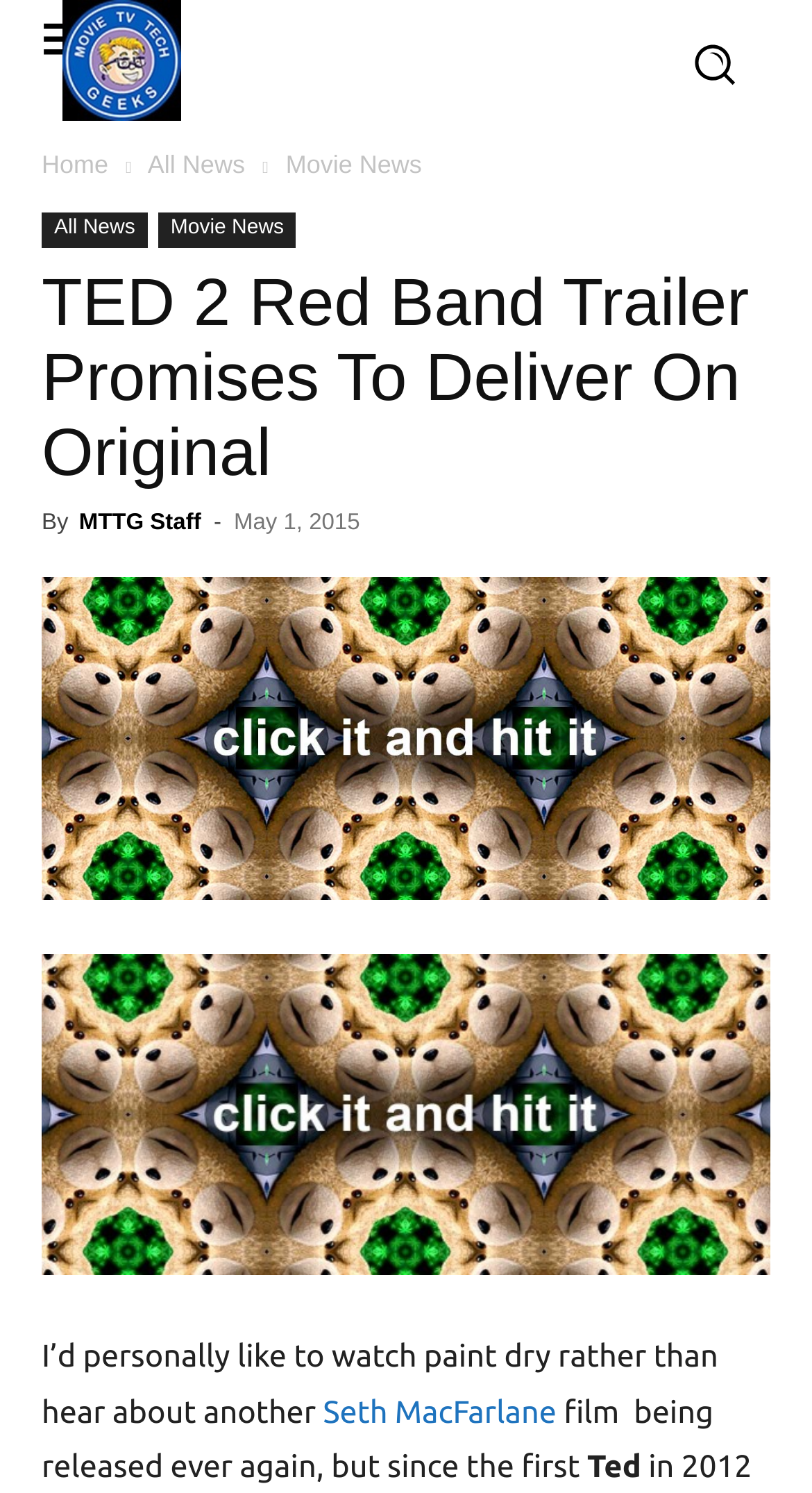Please identify the bounding box coordinates of the region to click in order to complete the given instruction: "Click the MTTG Staff link". The coordinates should be four float numbers between 0 and 1, i.e., [left, top, right, bottom].

[0.097, 0.342, 0.248, 0.359]